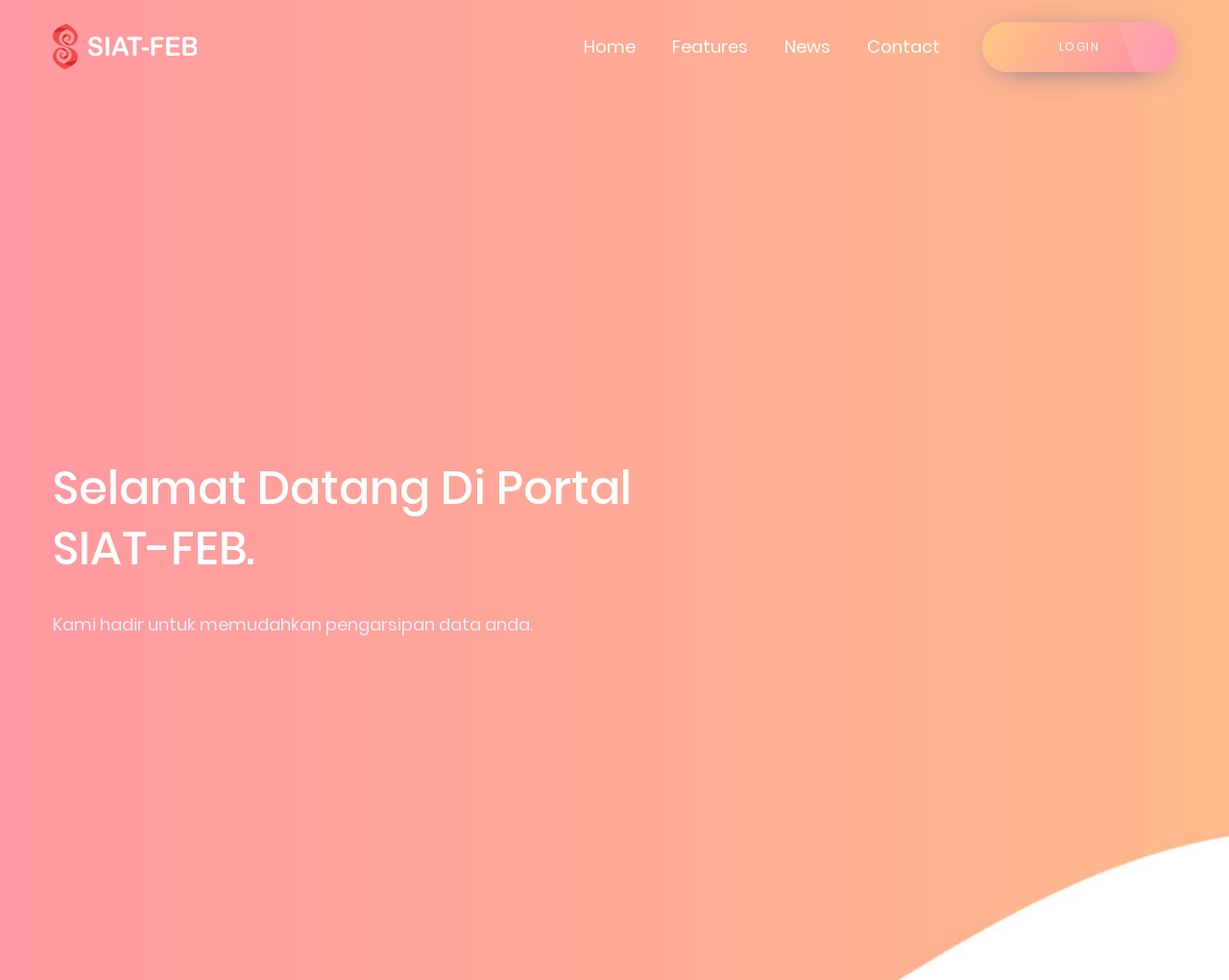Create a full and detailed caption for the entire webpage.

The webpage is a portfolio template for Binario Technologi, with a focus on SIAT-FEB. At the top left, there is a logo image with the text "SIAT - FEB" next to it, which is also a link. Below this, there is a navigation menu with five links: "Home", "Features", "News", "Contact", and "LOGIN", arranged horizontally from left to right.

Further down, there is a heading that reads "Selamat Datang Di Portal SIAT-FEB" (which translates to "Welcome to the SIAT-FEB Portal"). Below this heading, there is a paragraph of text that says "Kami hadir untuk memudahkan pengarsipan data anda" (which translates to "We are here to facilitate your data archiving").

On the right side of the page, there is a large image that takes up most of the vertical space, with the same "SIAT - FEB" logo in the center. Overall, the page has a simple and clean layout, with a focus on showcasing the SIAT-FEB brand and its services.